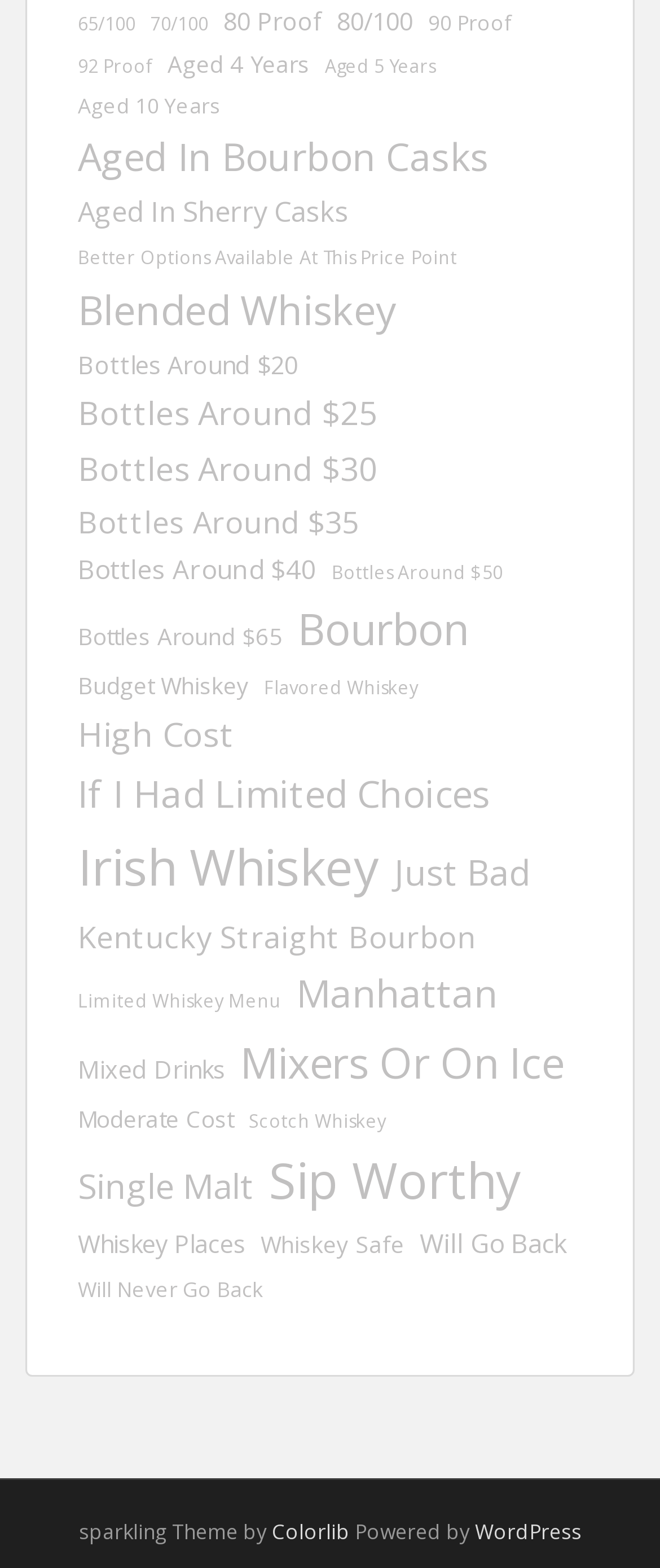Please respond in a single word or phrase: 
What is the platform that powers this webpage?

WordPress